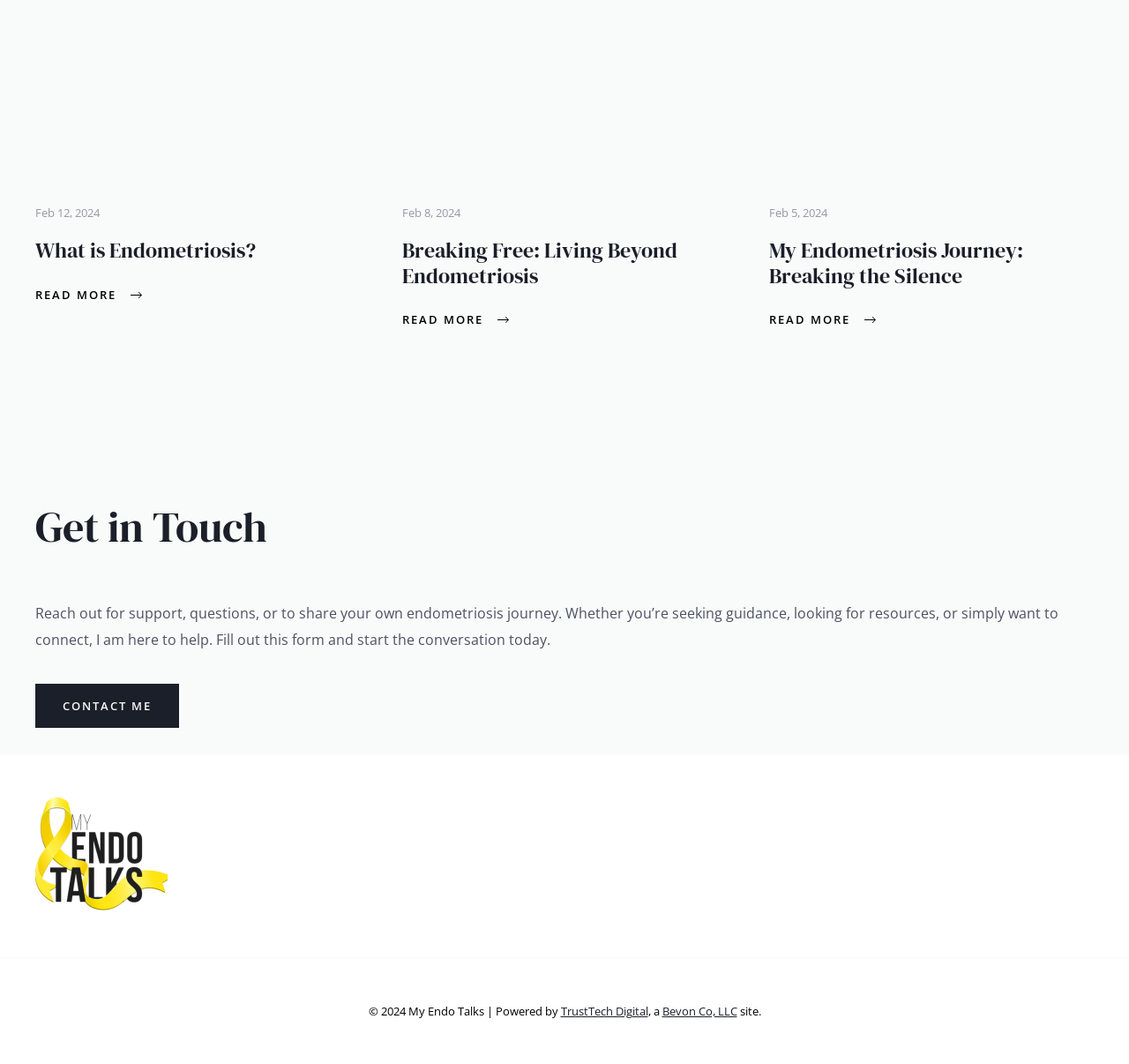What is the text above the 'CONTACT ME' link?
Based on the visual details in the image, please answer the question thoroughly.

I found the text above the 'CONTACT ME' link by looking at the StaticText element with the content 'Reach out for support, questions, or to share your own endometriosis journey.' which is located above the 'CONTACT ME' link.